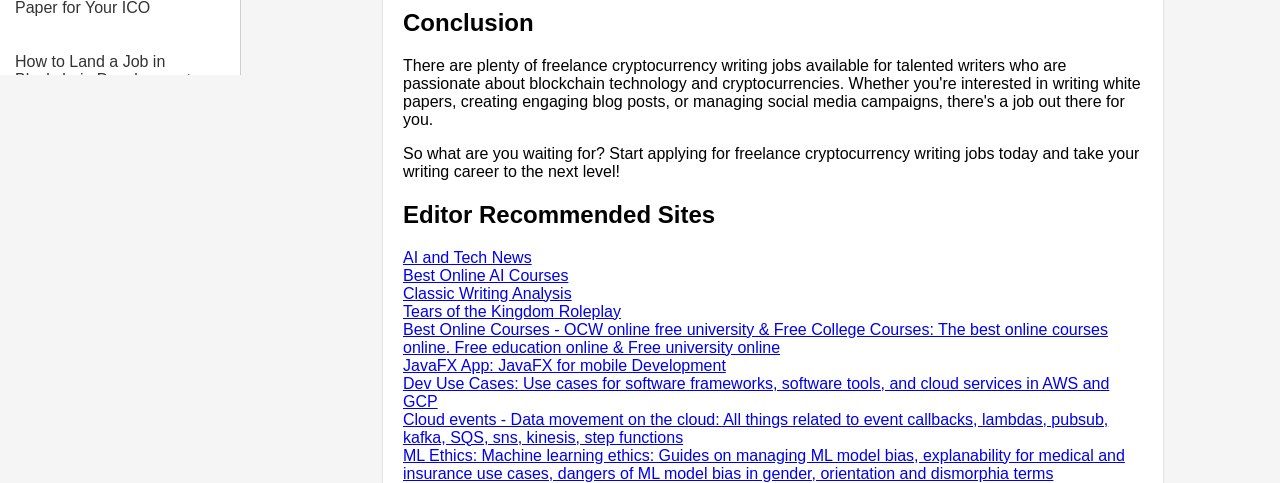Using the information in the image, could you please answer the following question in detail:
What is the topic of the first link?

The first link on the webpage is 'How to Land a Job in Blockchain Development', which suggests that the topic of this link is related to blockchain development.